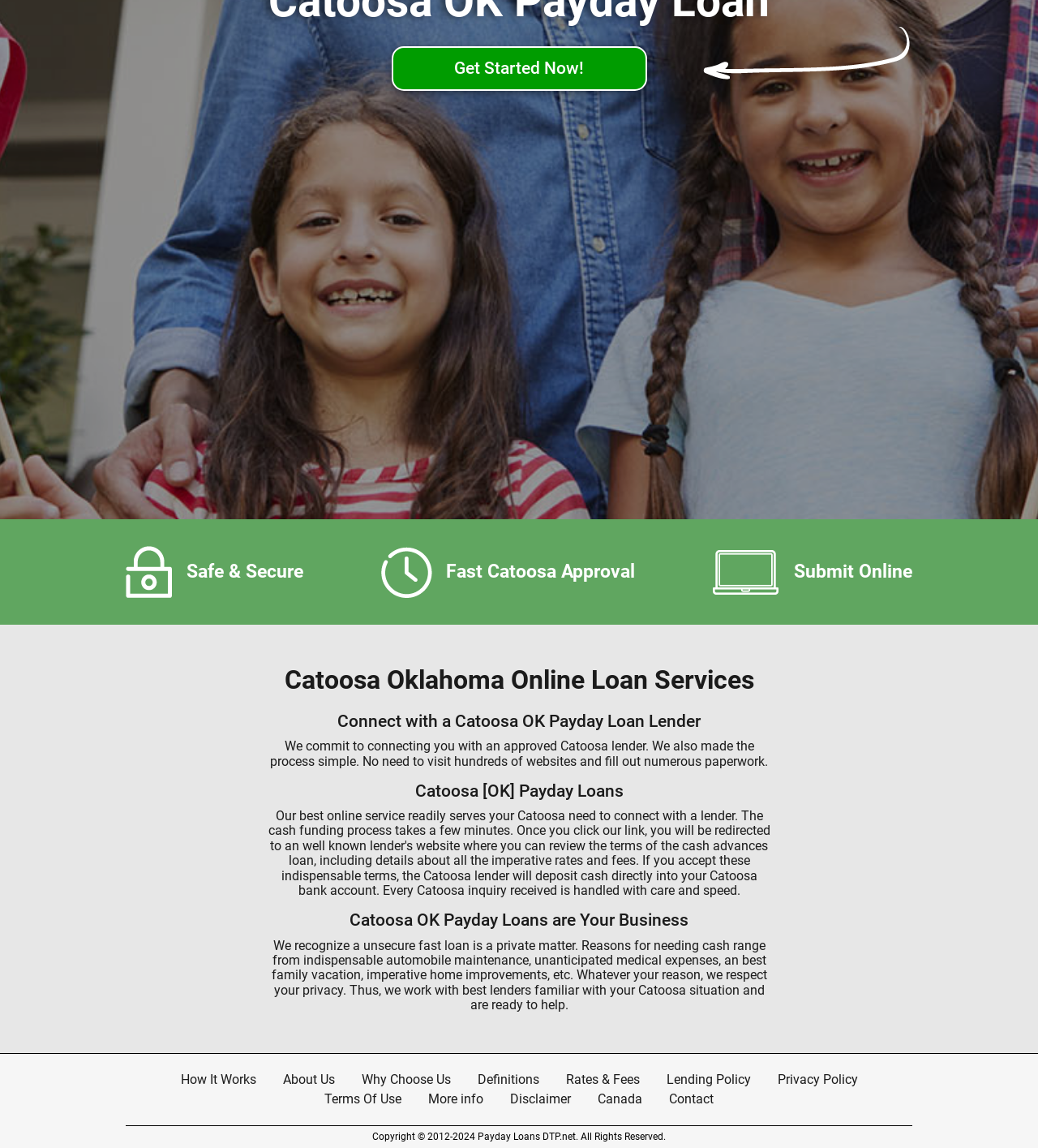Identify the bounding box of the HTML element described here: "Contact". Provide the coordinates as four float numbers between 0 and 1: [left, top, right, bottom].

[0.633, 0.949, 0.699, 0.966]